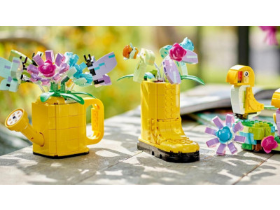What type of bird is featured in the image?
Using the information from the image, give a concise answer in one word or a short phrase.

LEGO bird